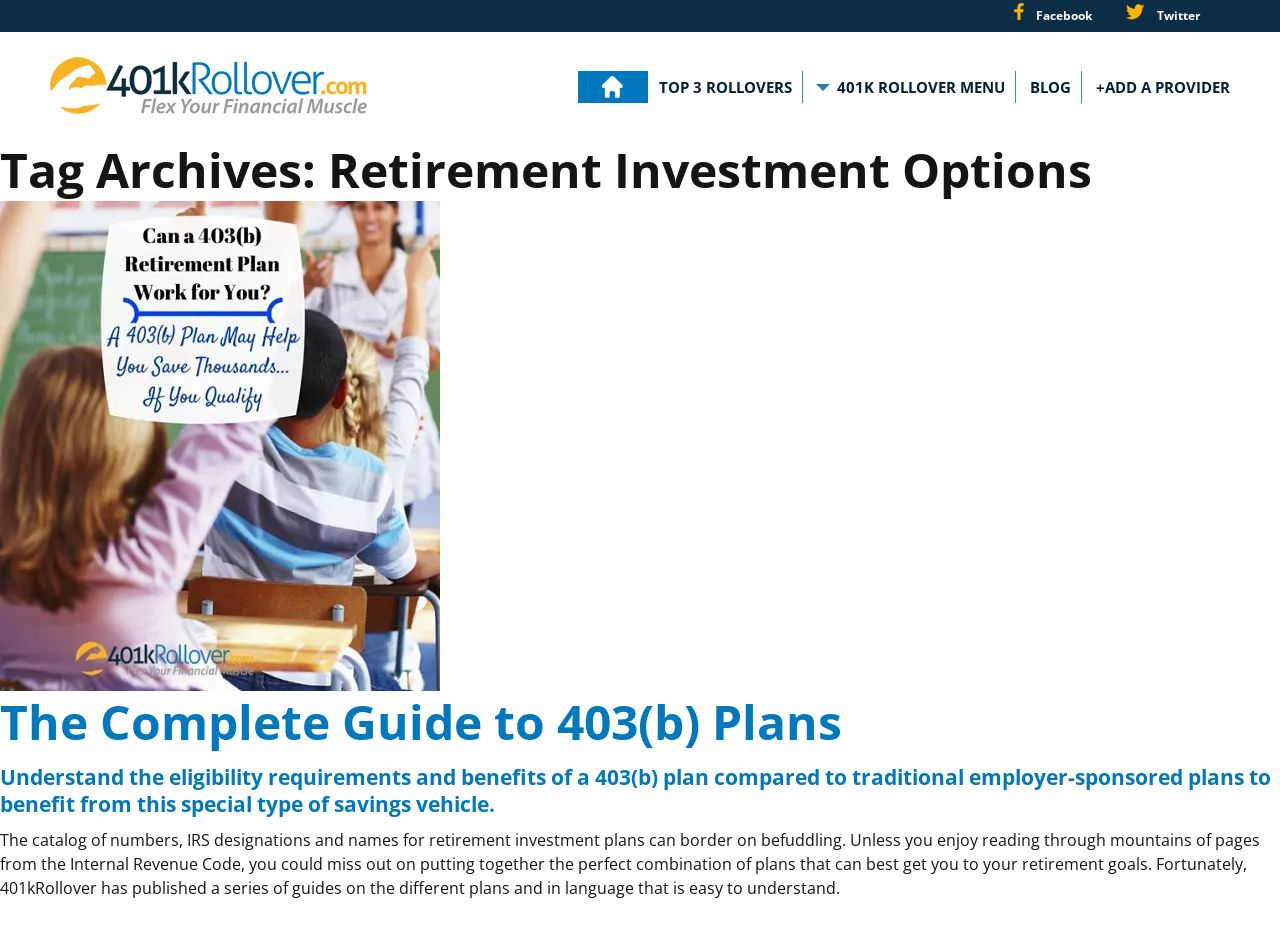Given the description of the UI element: "401K ROLLOVER MENU", predict the bounding box coordinates in the form of [left, top, right, bottom], with each value being a float between 0 and 1.

[0.642, 0.077, 0.785, 0.111]